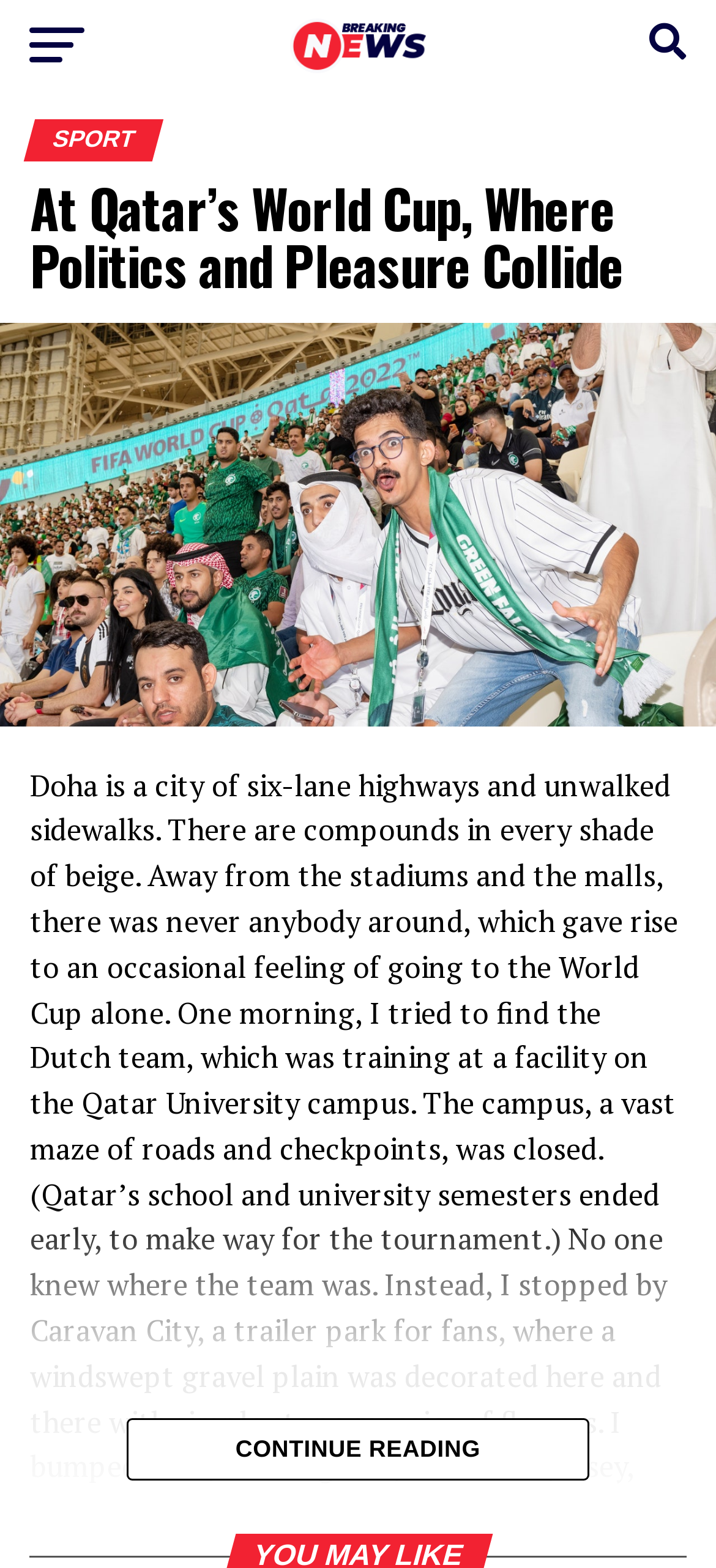Bounding box coordinates must be specified in the format (top-left x, top-left y, bottom-right x, bottom-right y). All values should be floating point numbers between 0 and 1. What are the bounding box coordinates of the UI element described as: parent_node: Breaking News

[0.405, 0.032, 0.595, 0.051]